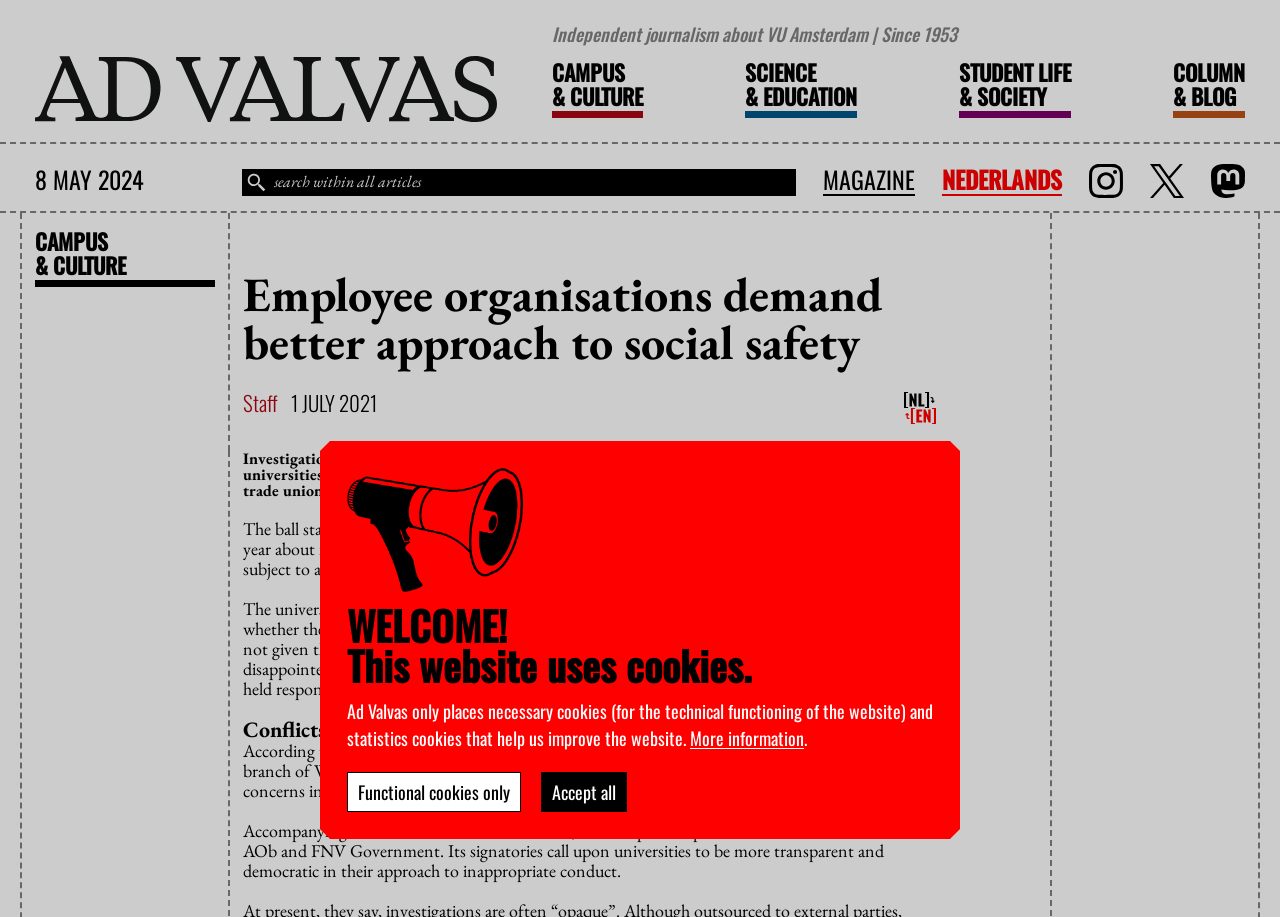How many trade unions are mentioned in the article?
Based on the image, answer the question with as much detail as possible.

The article mentions two trade unions: AOb and FNV Government, which are working together with the staff representative bodies at VU Amsterdam to call for a better approach to social safety.